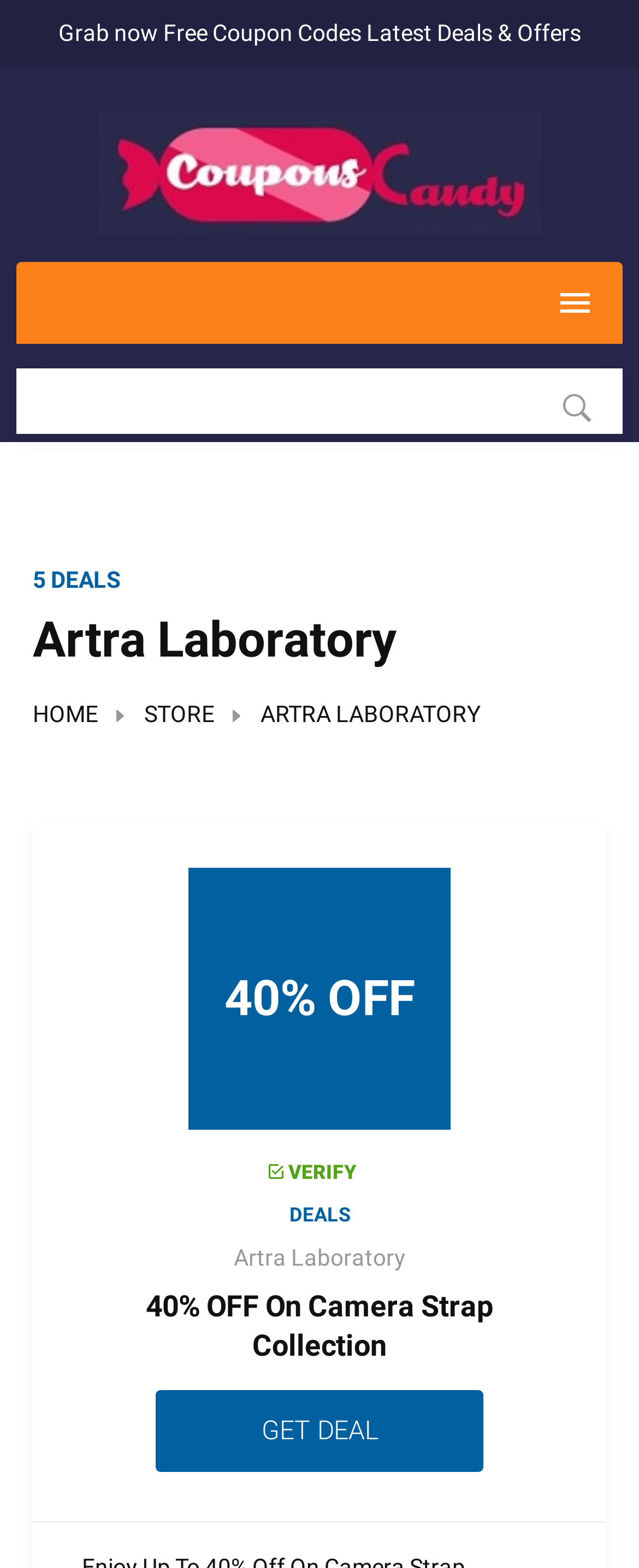What is the function of the 'Submit' button?
Give a one-word or short-phrase answer derived from the screenshot.

Search